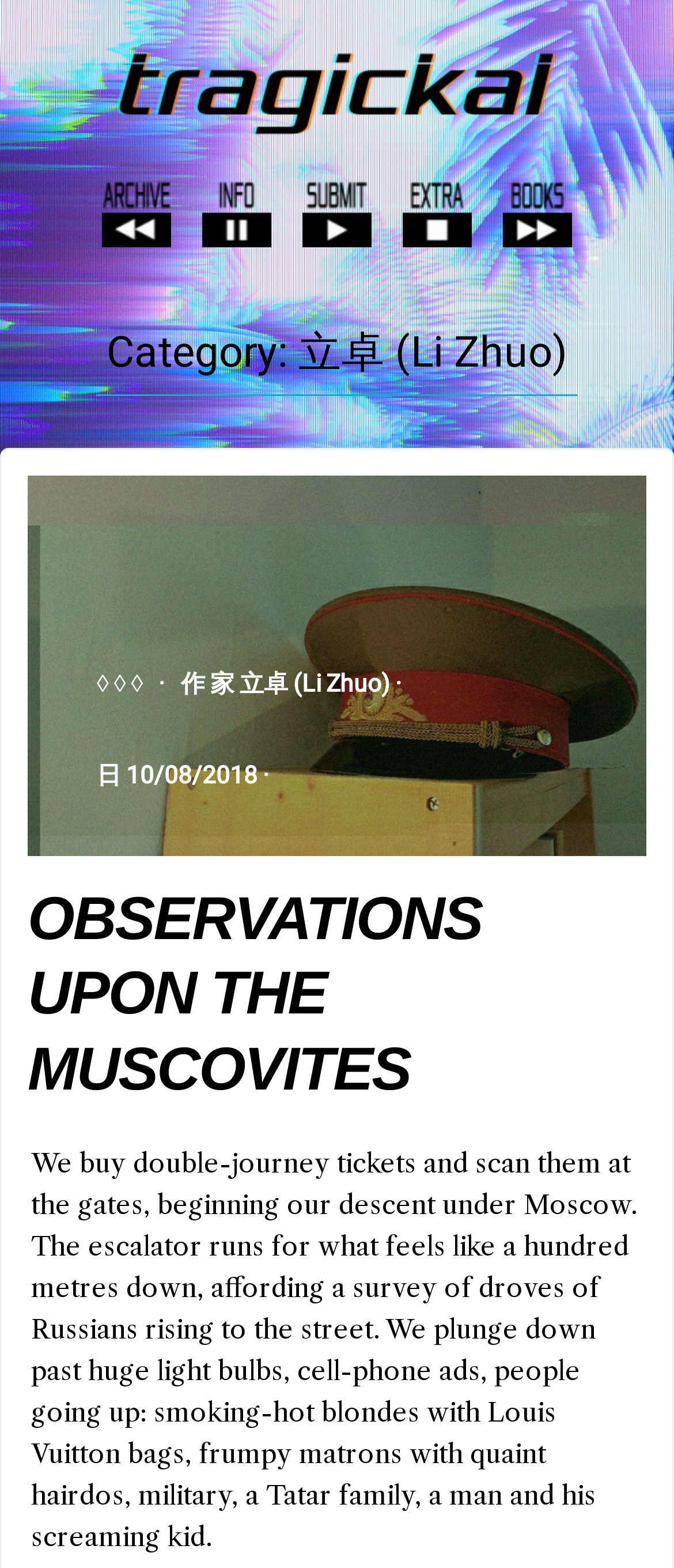Locate the bounding box of the UI element defined by this description: "OBSERVATIONS UPON THE MUSCOVITES". The coordinates should be given as four float numbers between 0 and 1, formatted as [left, top, right, bottom].

[0.041, 0.564, 0.715, 0.704]